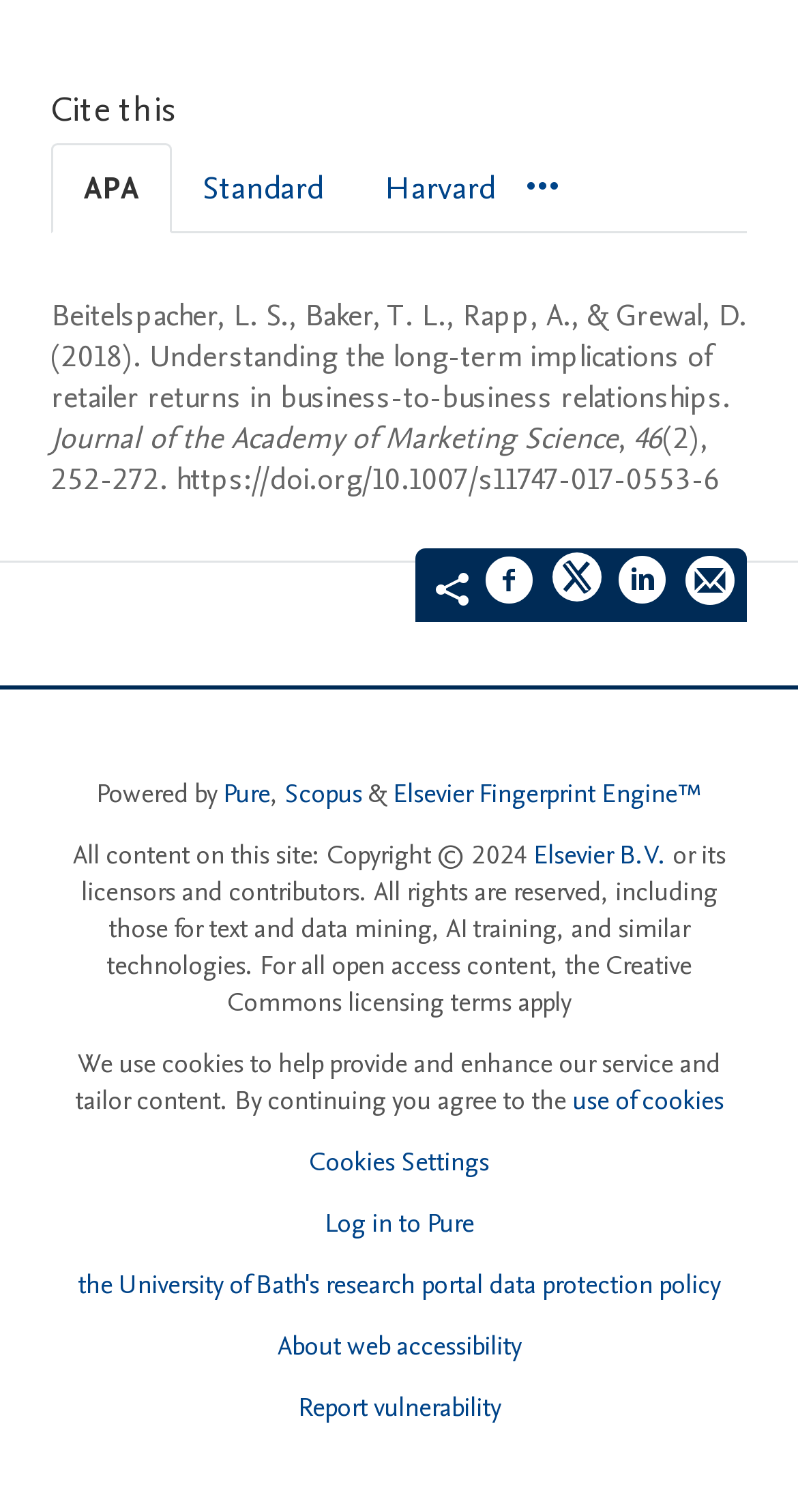What is the citation style currently selected?
Using the visual information, reply with a single word or short phrase.

APA